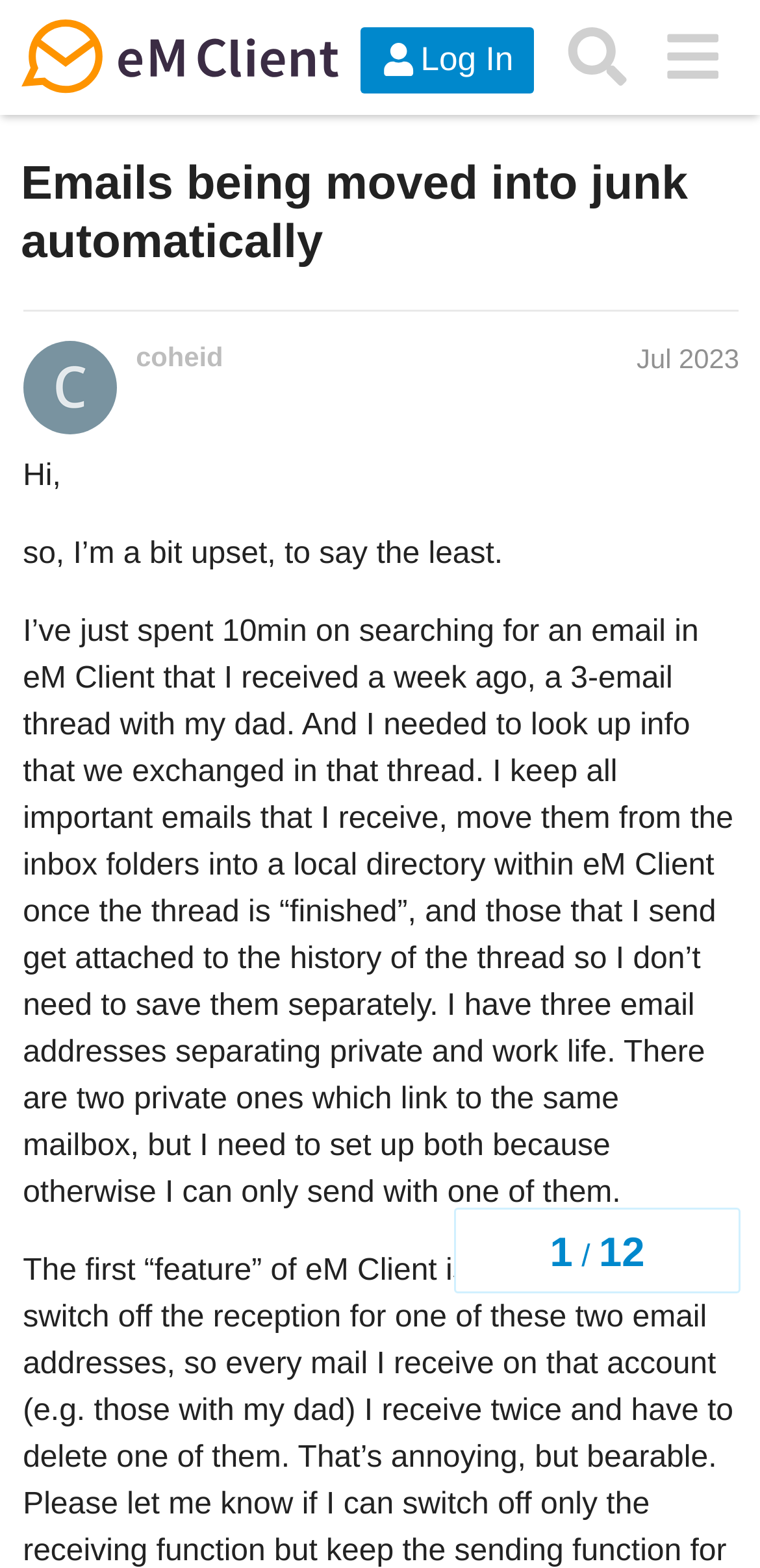Please find the bounding box for the UI element described by: "Log In".

[0.474, 0.017, 0.704, 0.059]